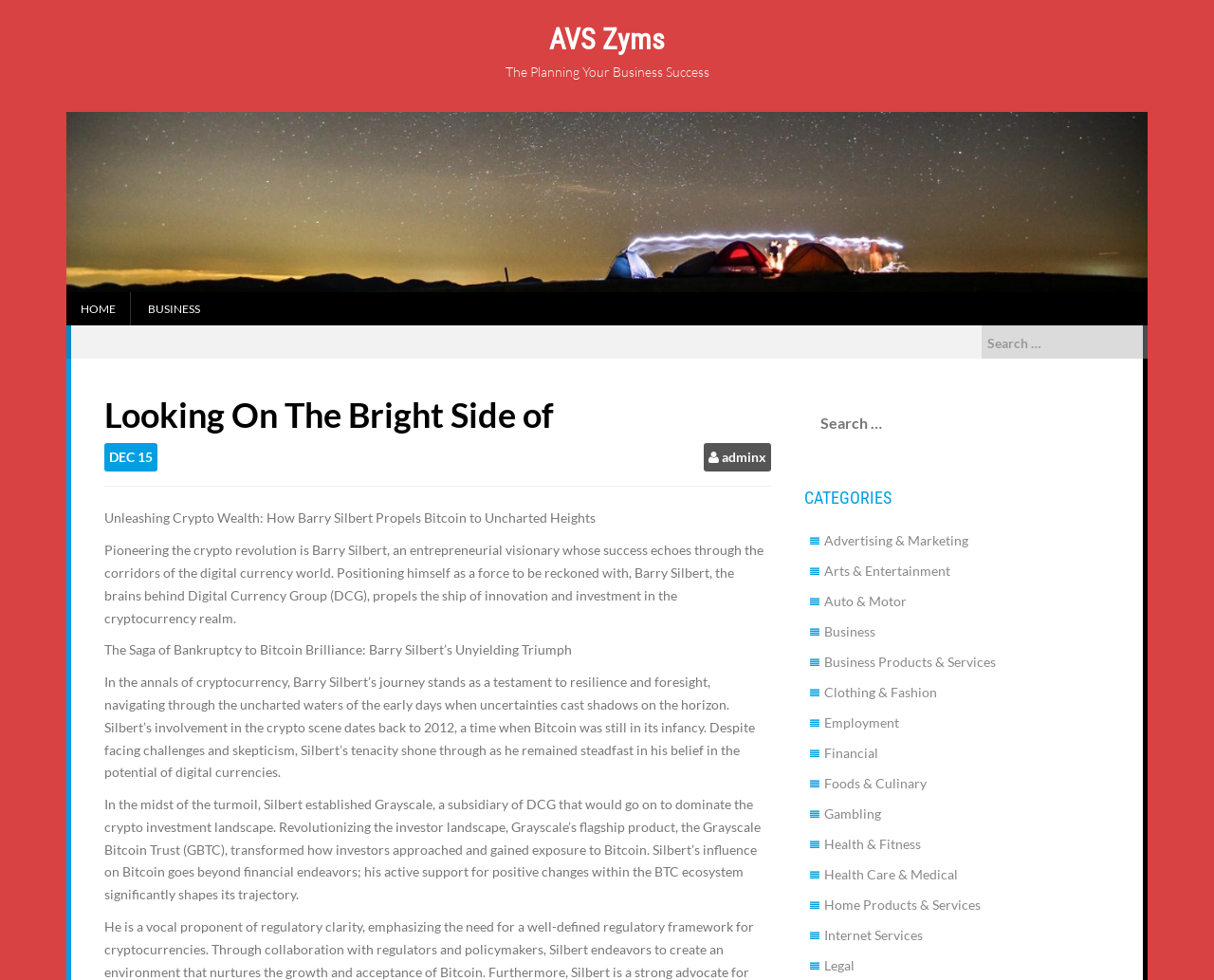Please determine the bounding box coordinates of the area that needs to be clicked to complete this task: 'Read about Unleashing Crypto Wealth'. The coordinates must be four float numbers between 0 and 1, formatted as [left, top, right, bottom].

[0.086, 0.52, 0.491, 0.537]